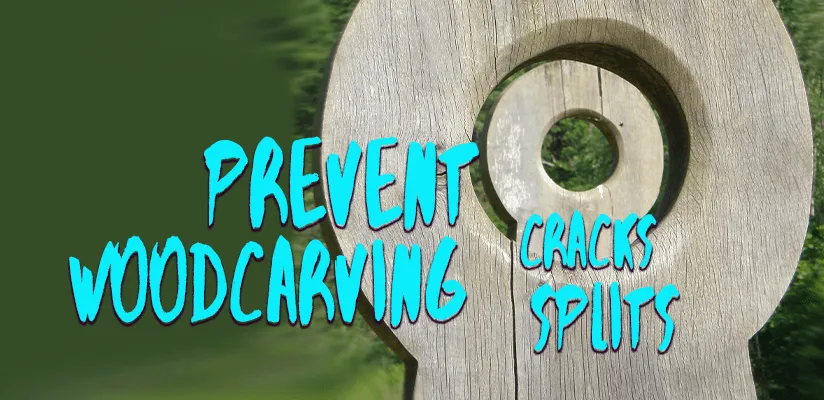Examine the image carefully and respond to the question with a detailed answer: 
What is the shape of the cutout on the wood?

The caption explicitly mentions a 'circular cutout' on the wooden surface, which suggests that the shape of the cutout is circular.